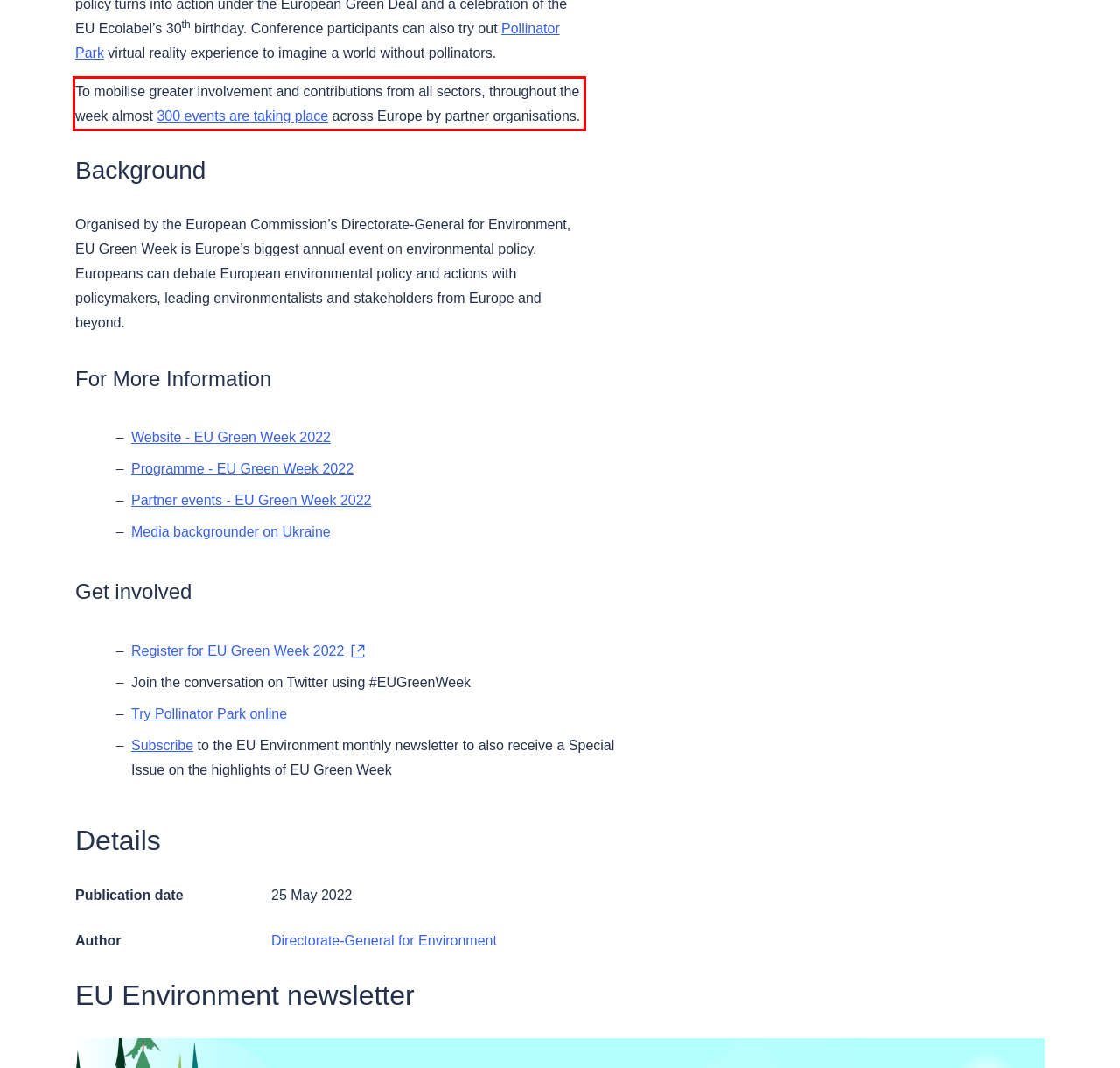From the given screenshot of a webpage, identify the red bounding box and extract the text content within it.

To mobilise greater involvement and contributions from all sectors, throughout the week almost 300 events are taking place across Europe by partner organisations.